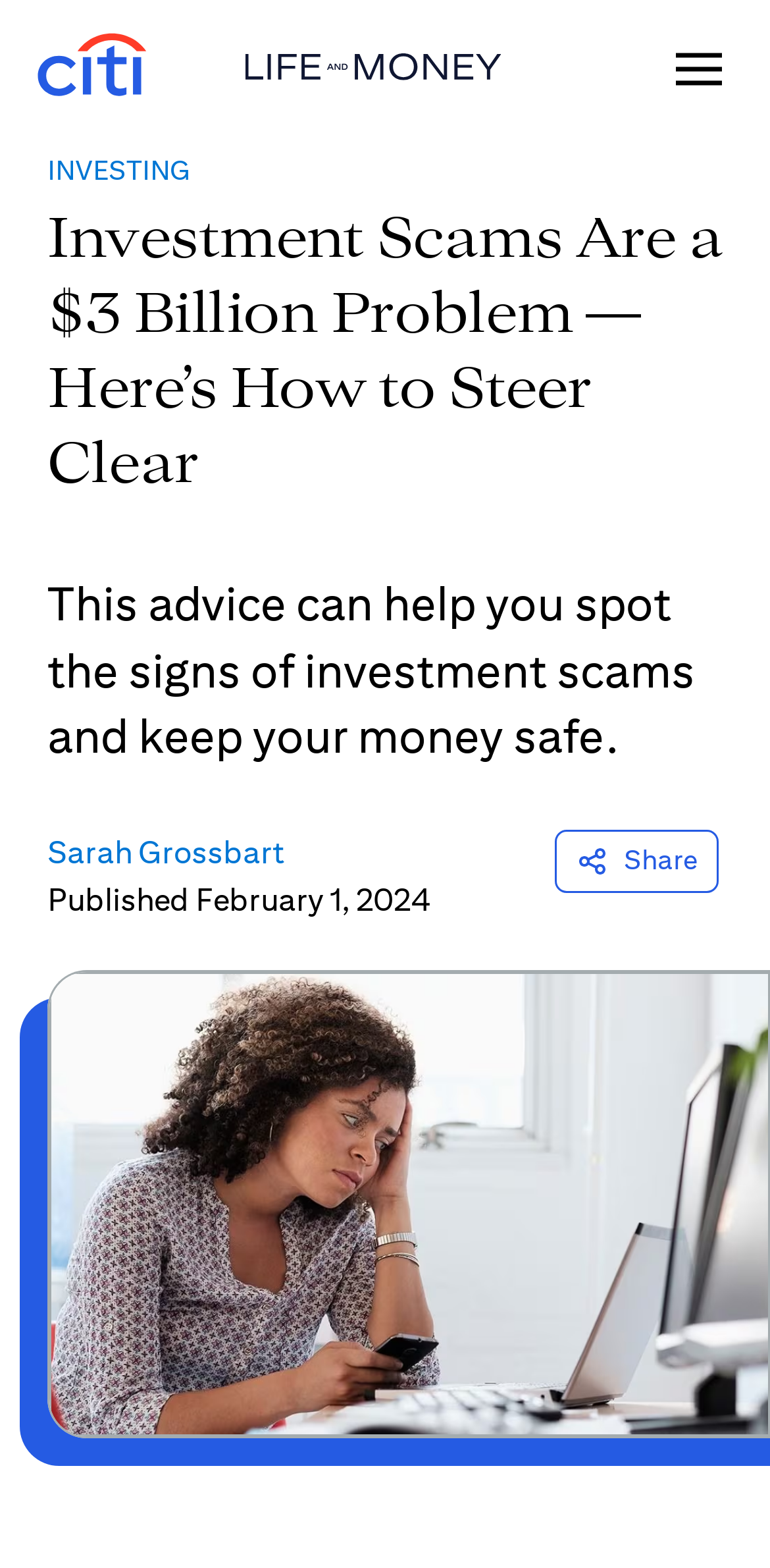When was the article published? Based on the screenshot, please respond with a single word or phrase.

February 1, 2024